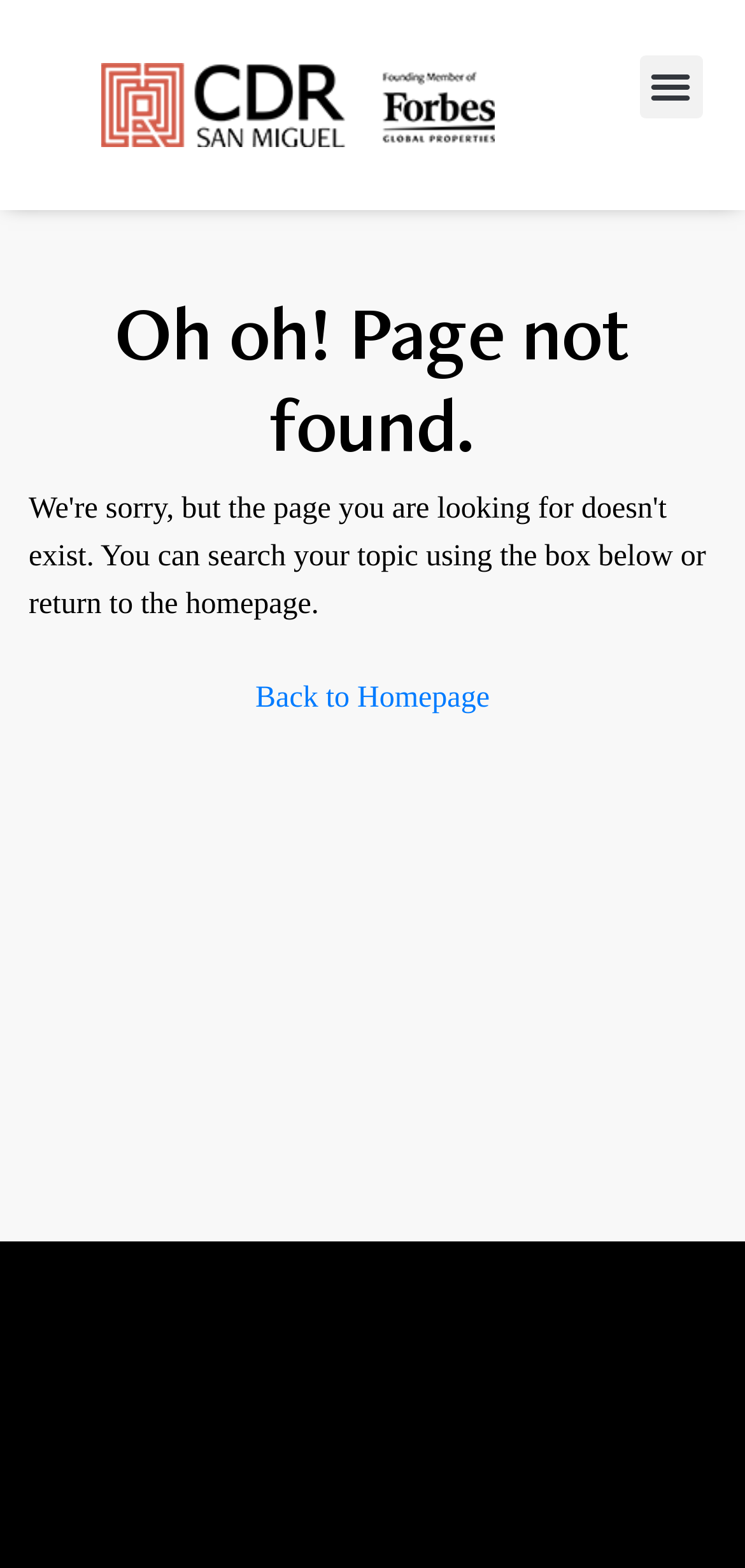Given the element description: "Back to Homepage", predict the bounding box coordinates of this UI element. The coordinates must be four float numbers between 0 and 1, given as [left, top, right, bottom].

[0.302, 0.42, 0.698, 0.471]